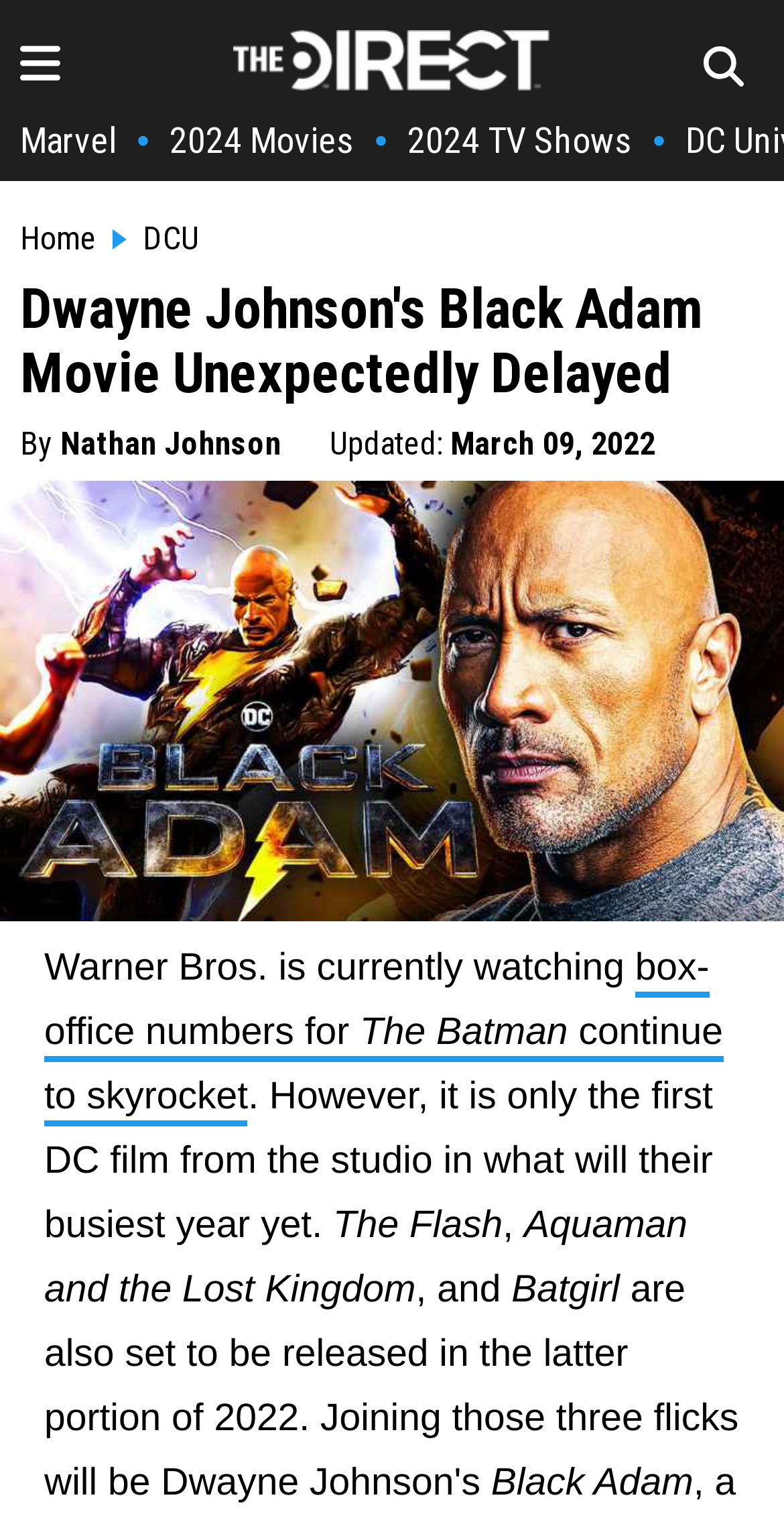Locate the bounding box coordinates of the element that should be clicked to execute the following instruction: "view 2024 Movies".

[0.216, 0.078, 0.452, 0.106]